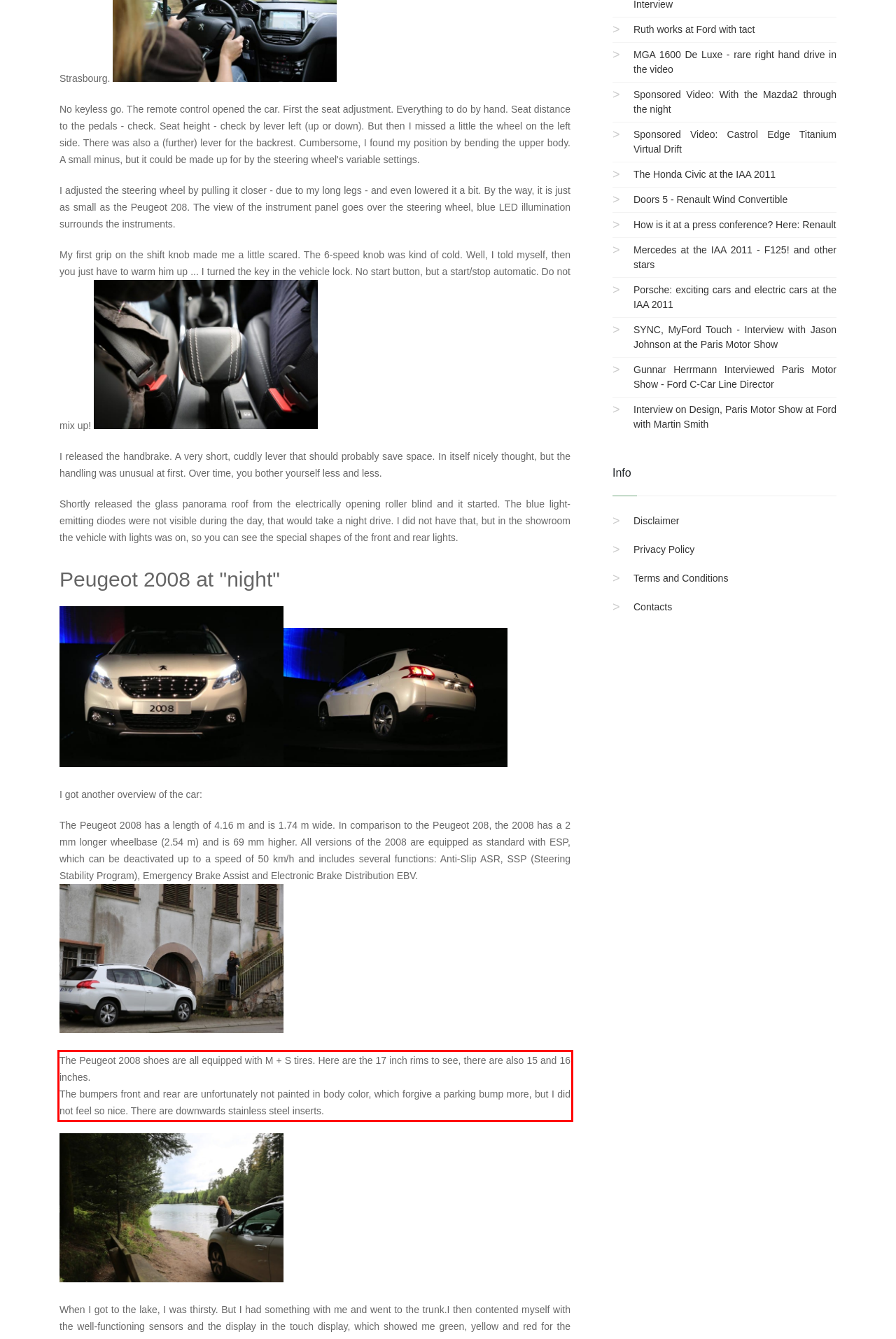Given a screenshot of a webpage with a red bounding box, please identify and retrieve the text inside the red rectangle.

The Peugeot 2008 shoes are all equipped with M + S tires. Here are the 17 inch rims to see, there are also 15 and 16 inches. The bumpers front and rear are unfortunately not painted in body color, which forgive a parking bump more, but I did not feel so nice. There are downwards stainless steel inserts.